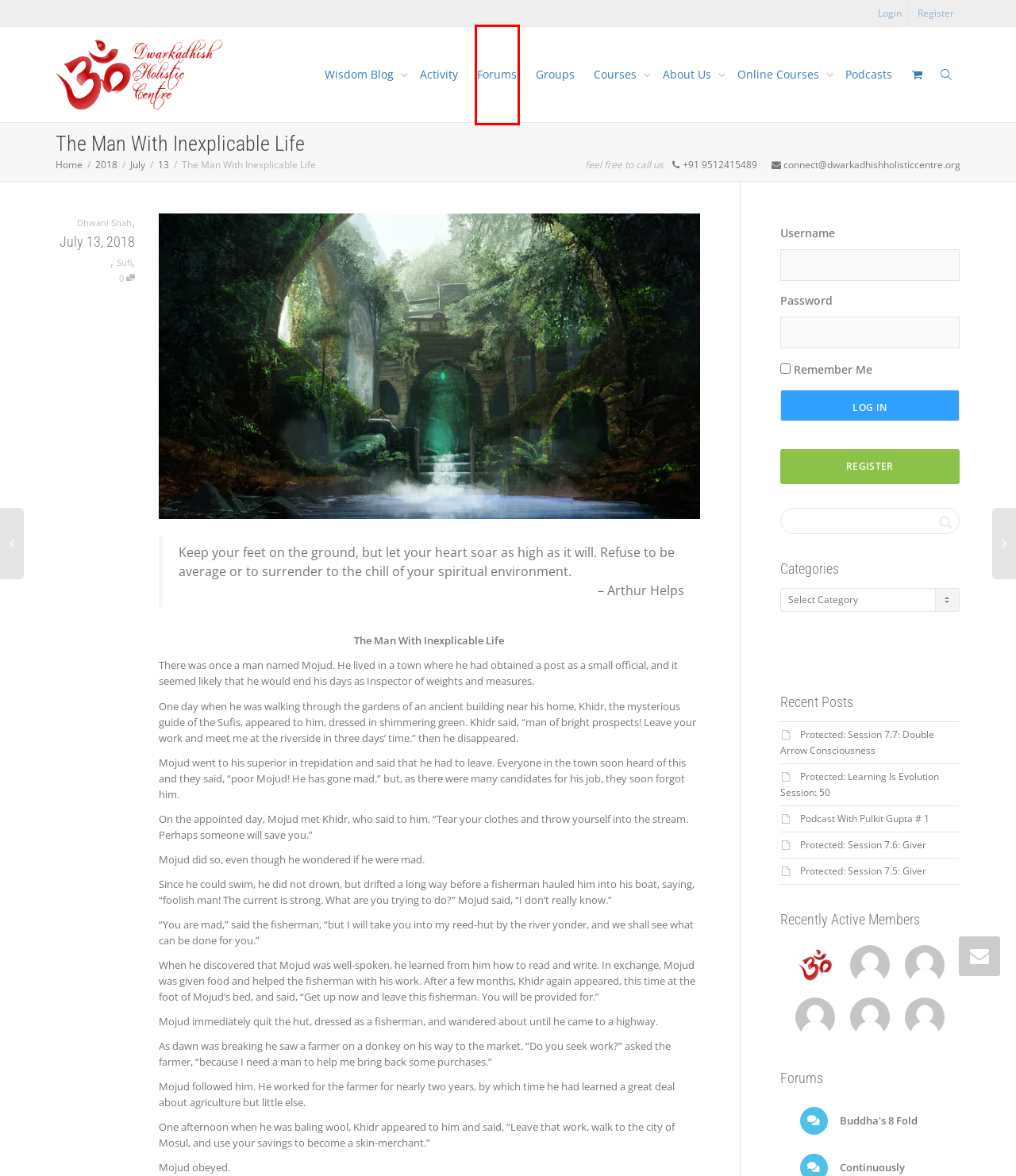Look at the screenshot of a webpage where a red bounding box surrounds a UI element. Your task is to select the best-matching webpage description for the new webpage after you click the element within the bounding box. The available options are:
A. Forums Archive - Dwarkadhish Holistic Centre
B. Membership Levels - Dwarkadhish Holistic Centre
C. Aditya Shah – Dwarkadhish Holistic Centre
D. Create an Account – Dwarkadhish Holistic Centre
E. My Courses - Dwarkadhish Holistic Centre
F. Bhagavata Purana | Vigyan Bhairav Tantra | Pranayama - Dwarkadhish Holistic Centre
G. pvc patches – Dwarkadhish Holistic Centre
H. Support DHC - Dwarkadhish Holistic Centre

B